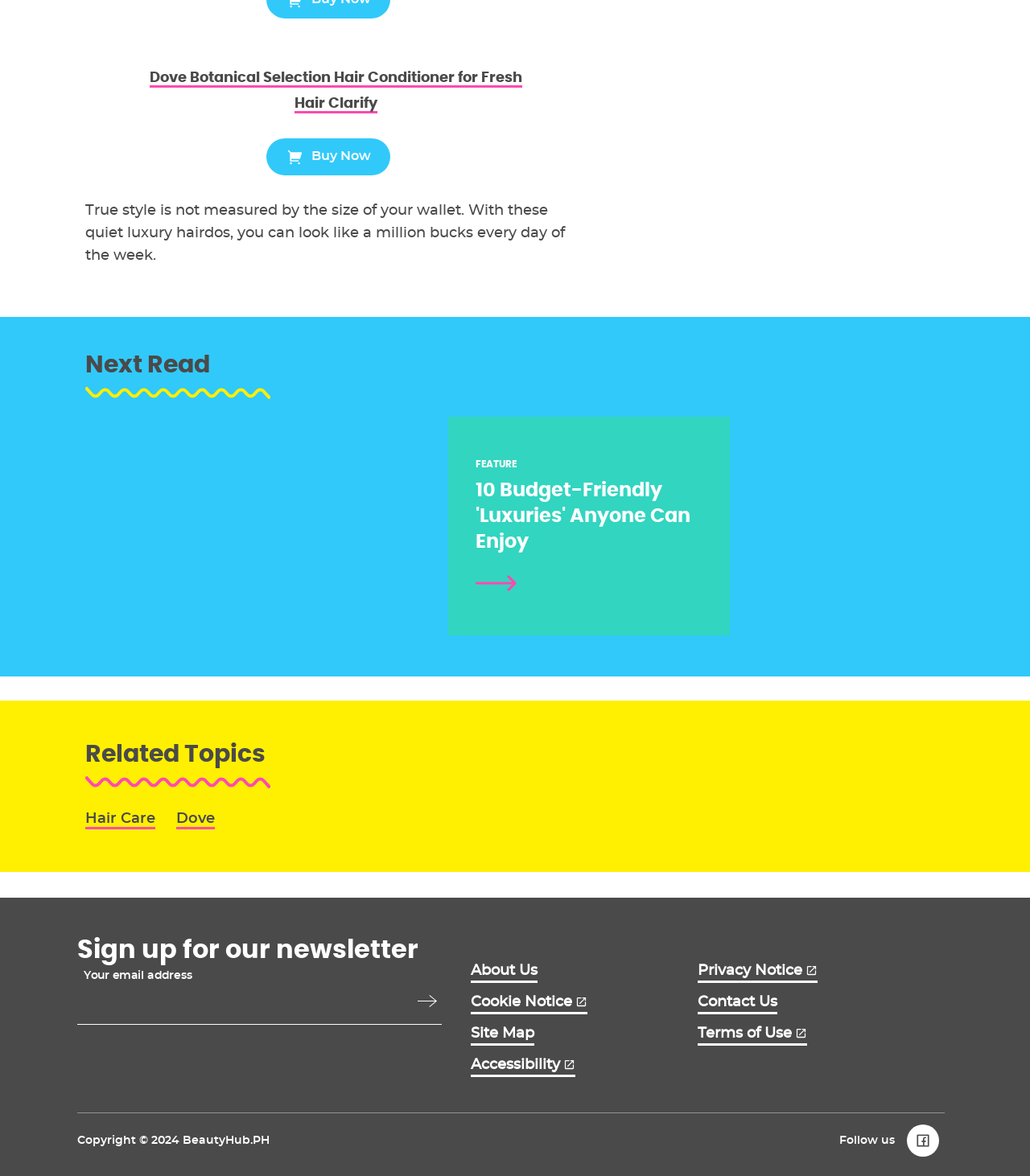For the element described, predict the bounding box coordinates as (top-left x, top-left y, bottom-right x, bottom-right y). All values should be between 0 and 1. Element description: Contact Us

[0.677, 0.846, 0.754, 0.862]